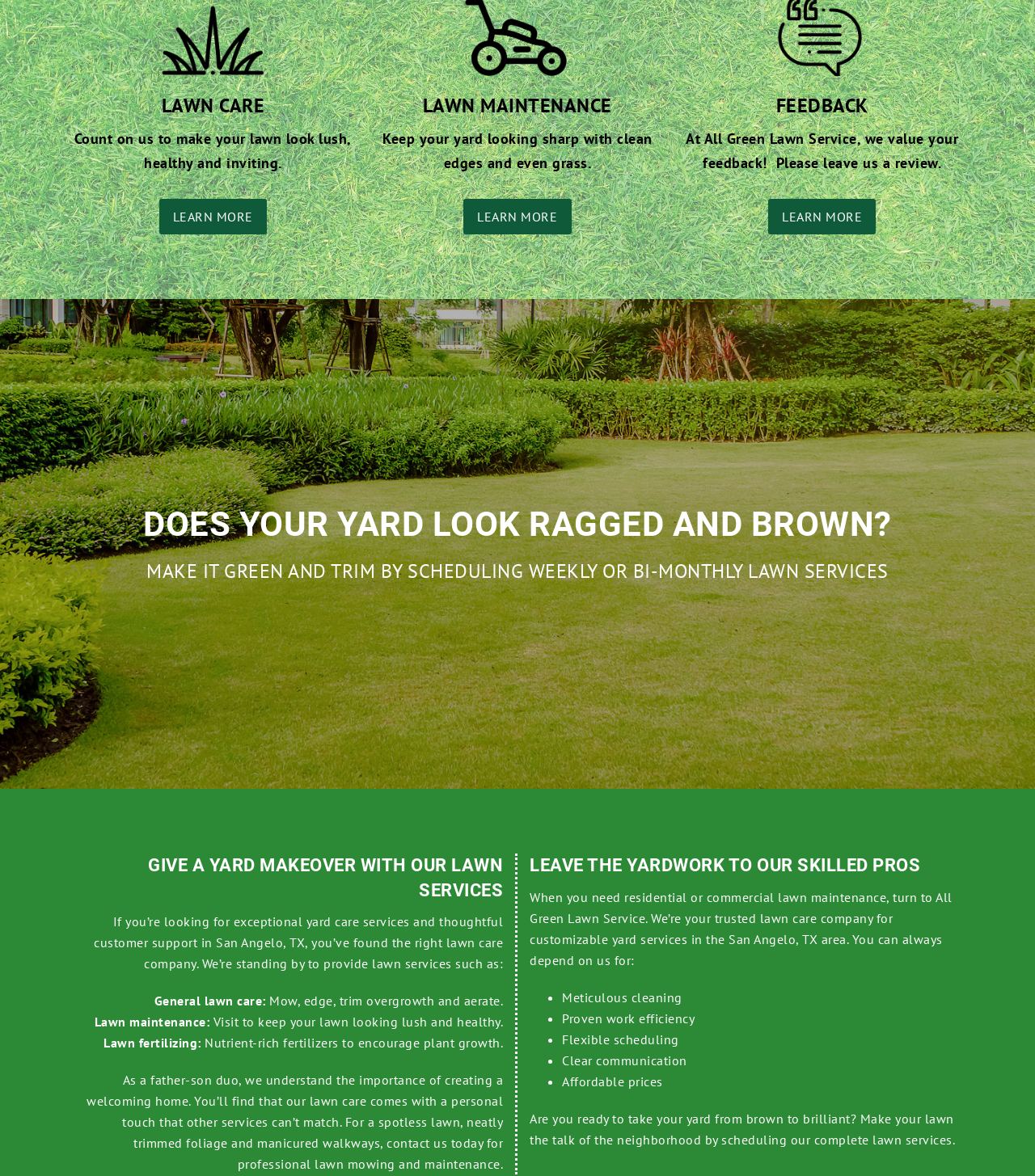What is the tone of the company's message?
Based on the image, answer the question with as much detail as possible.

Based on the language and tone used on the webpage, I can infer that the company's message is friendly and welcoming. The use of phrases like 'creating a welcoming home' and 'take your yard from brown to brilliant' suggests a warm and inviting tone.